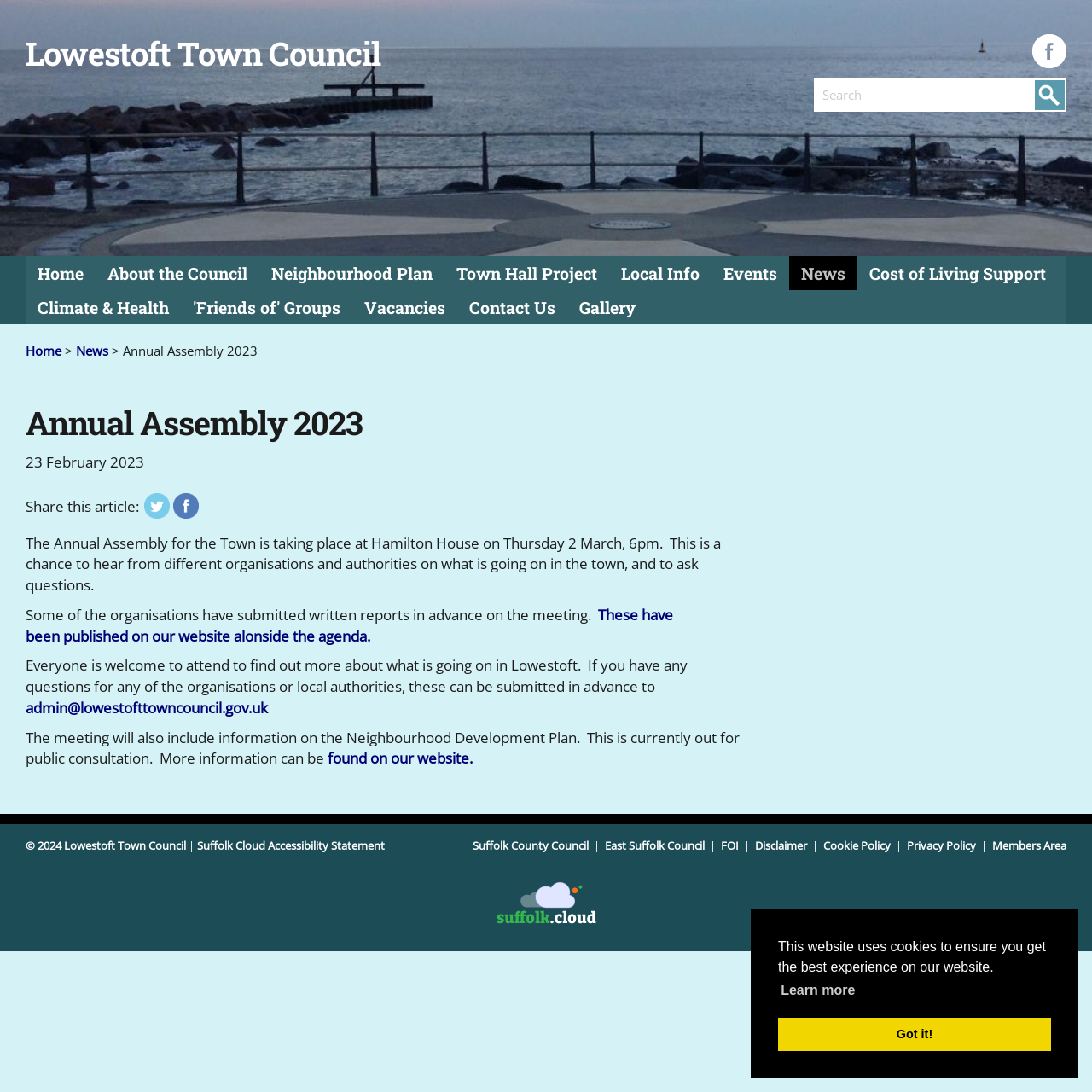Please find the bounding box coordinates for the clickable element needed to perform this instruction: "Read about how to brush your teeth properly".

None